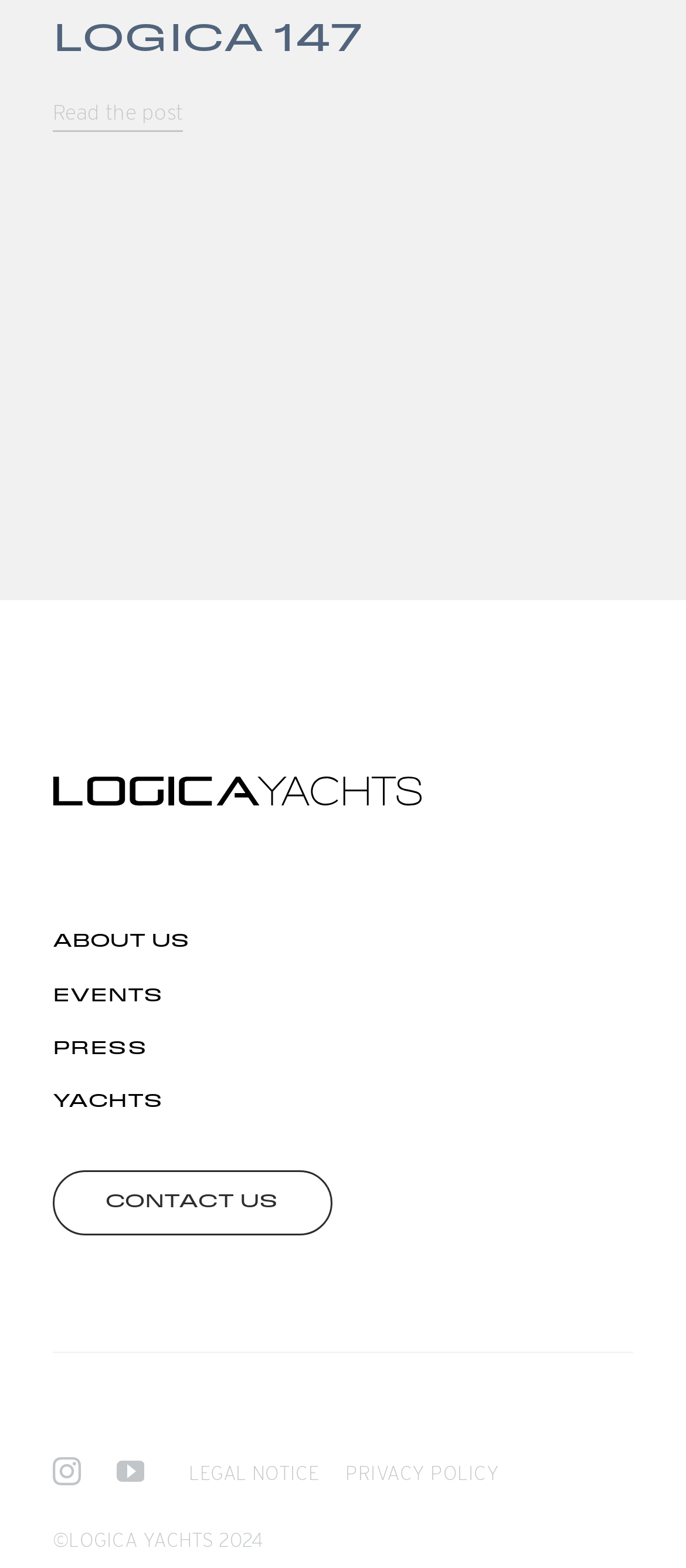What is the purpose of the link at the top?
Using the image as a reference, answer the question with a short word or phrase.

Read the post